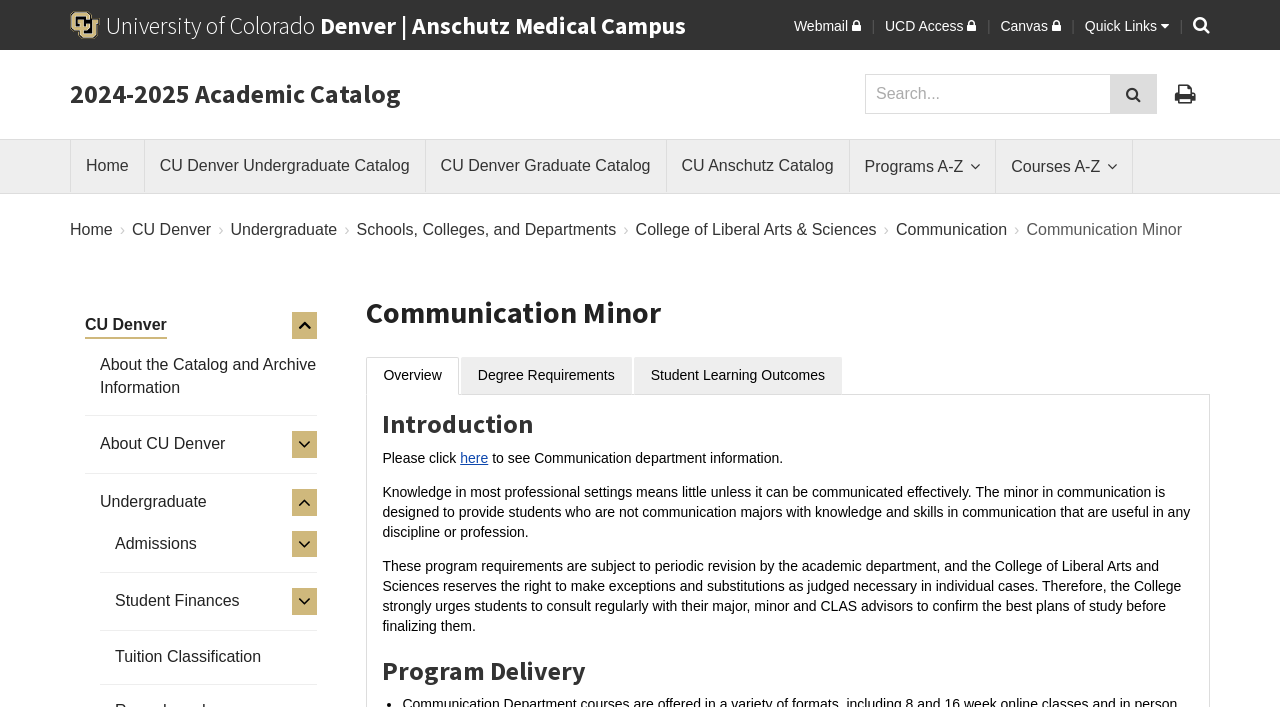Using the details in the image, give a detailed response to the question below:
What is the name of the college that offers the Communication Minor program?

I found the answer by looking at the breadcrumbs navigation section, which shows the hierarchy of the webpage. It says 'CU Denver > Undergraduate > Schools, Colleges, and Departments > College of Liberal Arts and Sciences > Communication > Communication Minor'. This suggests that the College of Liberal Arts and Sciences is the college that offers the Communication Minor program.